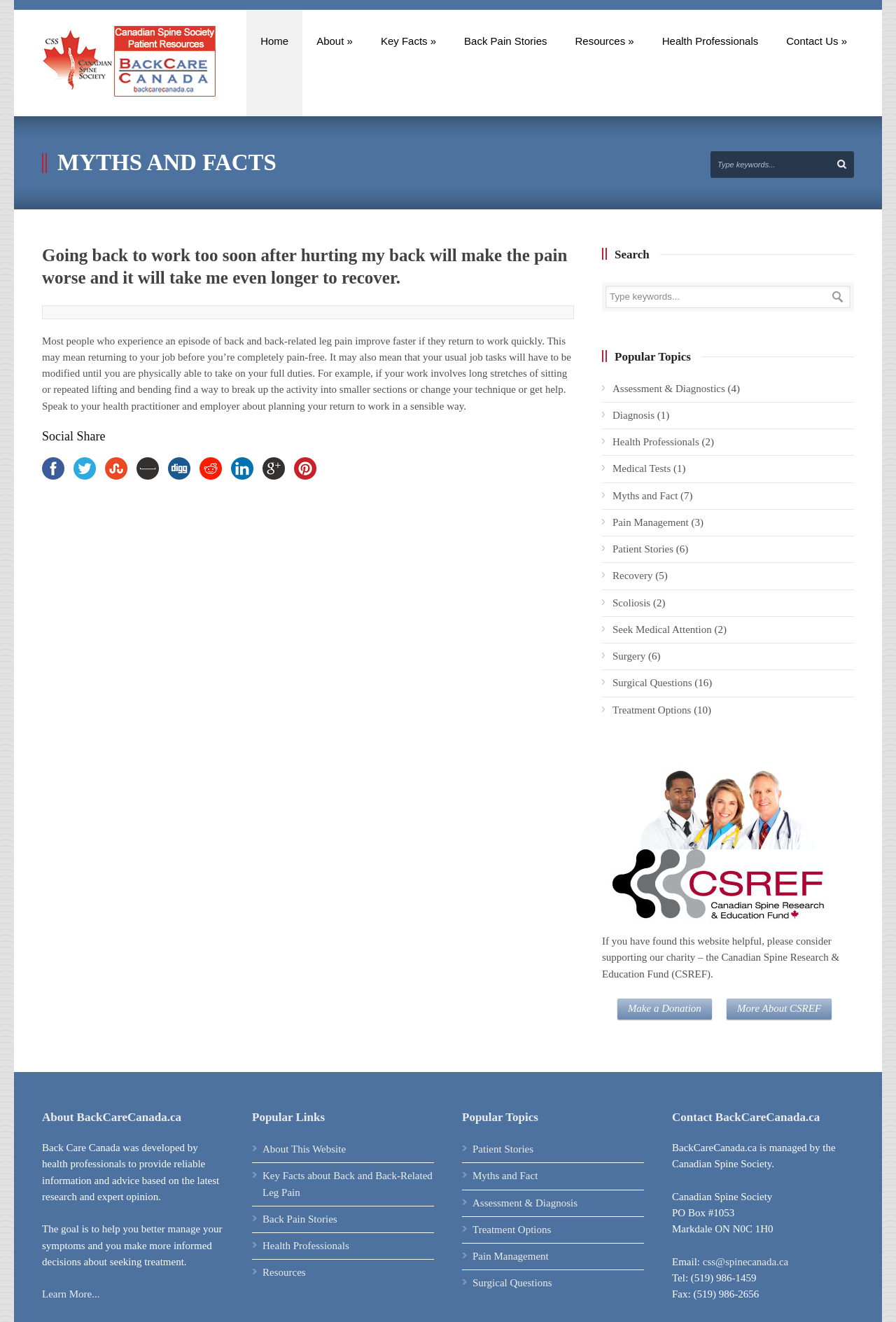Please find the top heading of the webpage and generate its text.

MYTHS AND FACTS